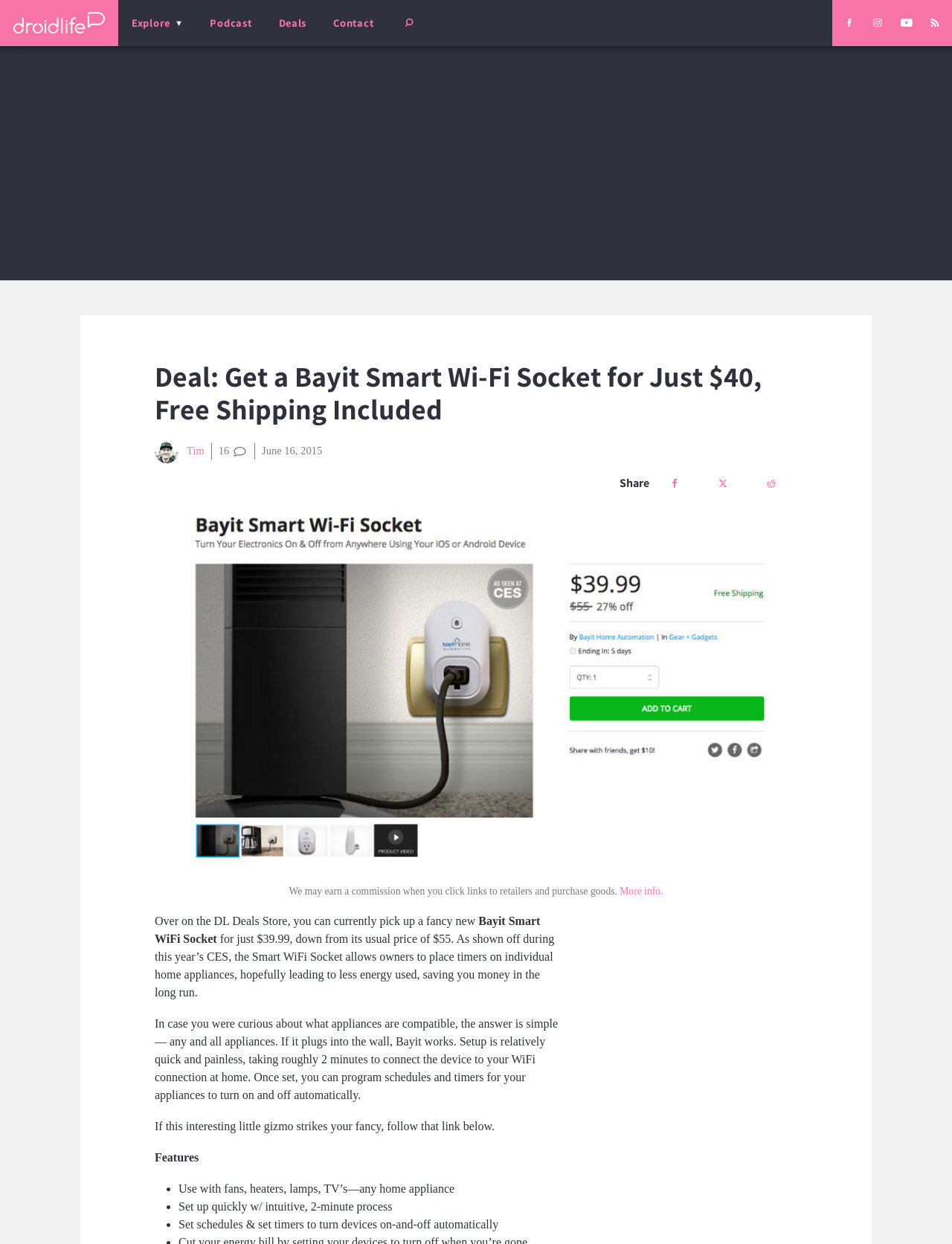Respond with a single word or phrase to the following question: What is the name of the website?

Droid Life